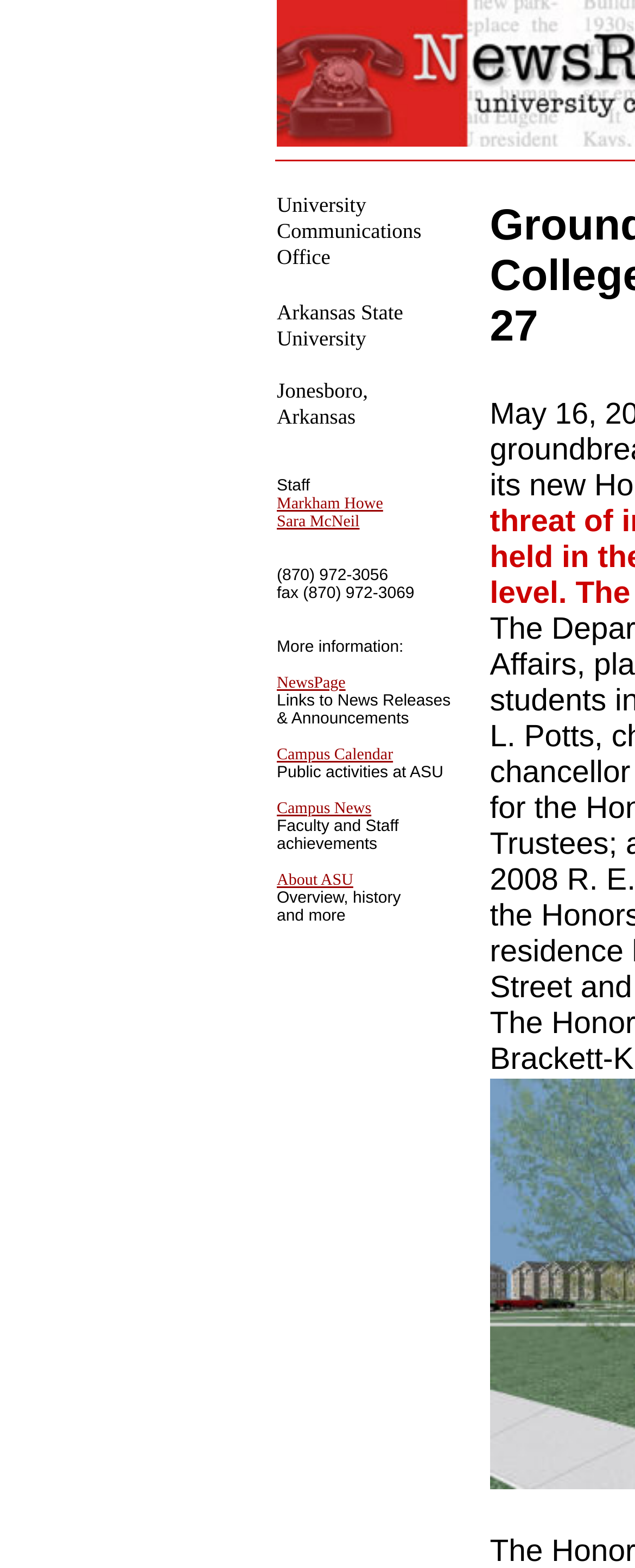What is the purpose of the 'NewsPage' link?
Using the image, elaborate on the answer with as much detail as possible.

I examined the link element with the text 'NewsPage' at coordinates [0.436, 0.43, 0.544, 0.442] and found that the adjacent static text element has the text 'Links to News Releases' at coordinates [0.436, 0.442, 0.71, 0.453]. This suggests that the 'NewsPage' link is intended to provide access to news releases.